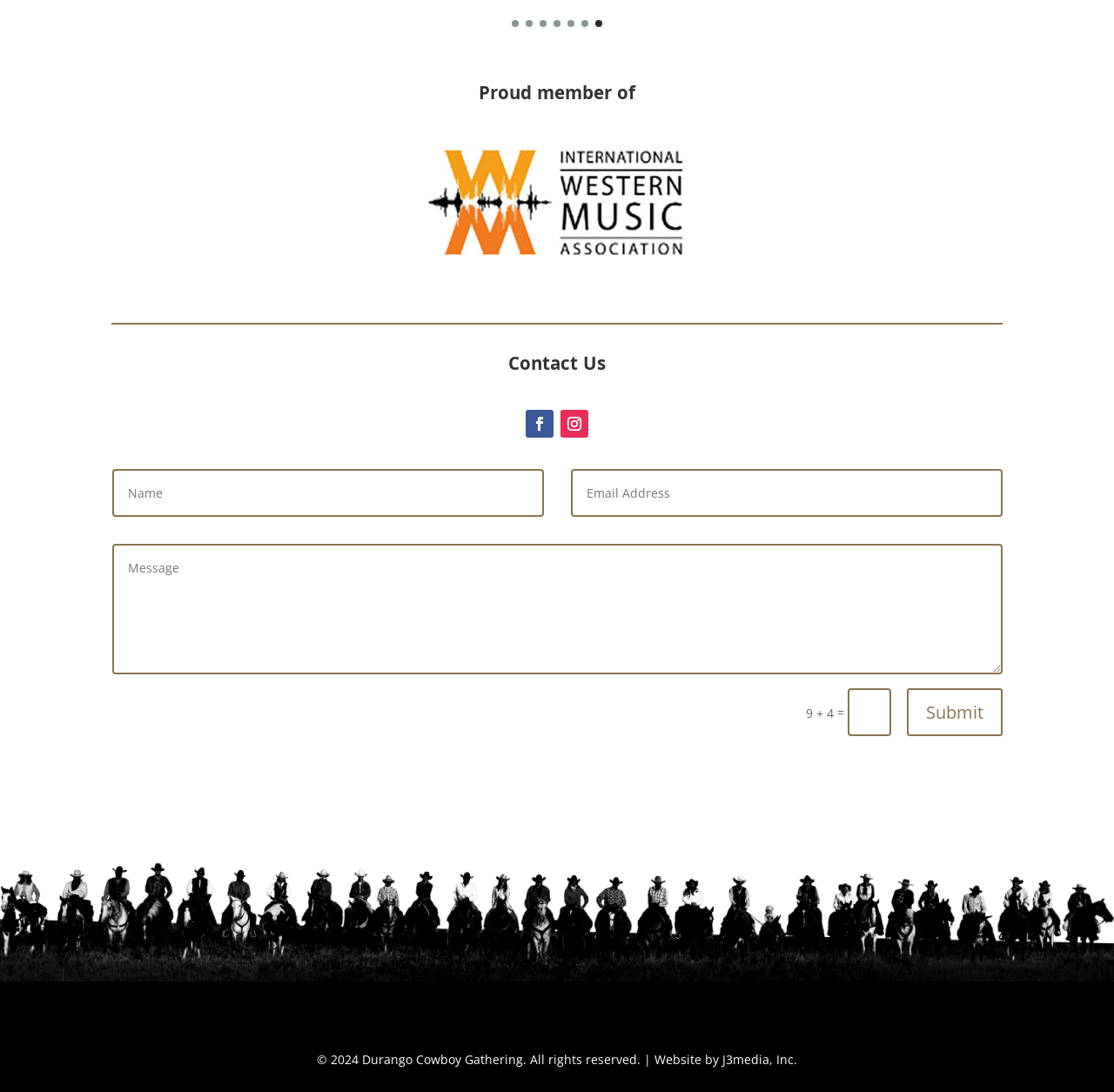Can you give a comprehensive explanation to the question given the content of the image?
What is the purpose of the textboxes?

I observed three textboxes with no default text, and they are located near the 'Contact Us' heading. I inferred that these textboxes are likely used to input contact information, such as name, email, and message.